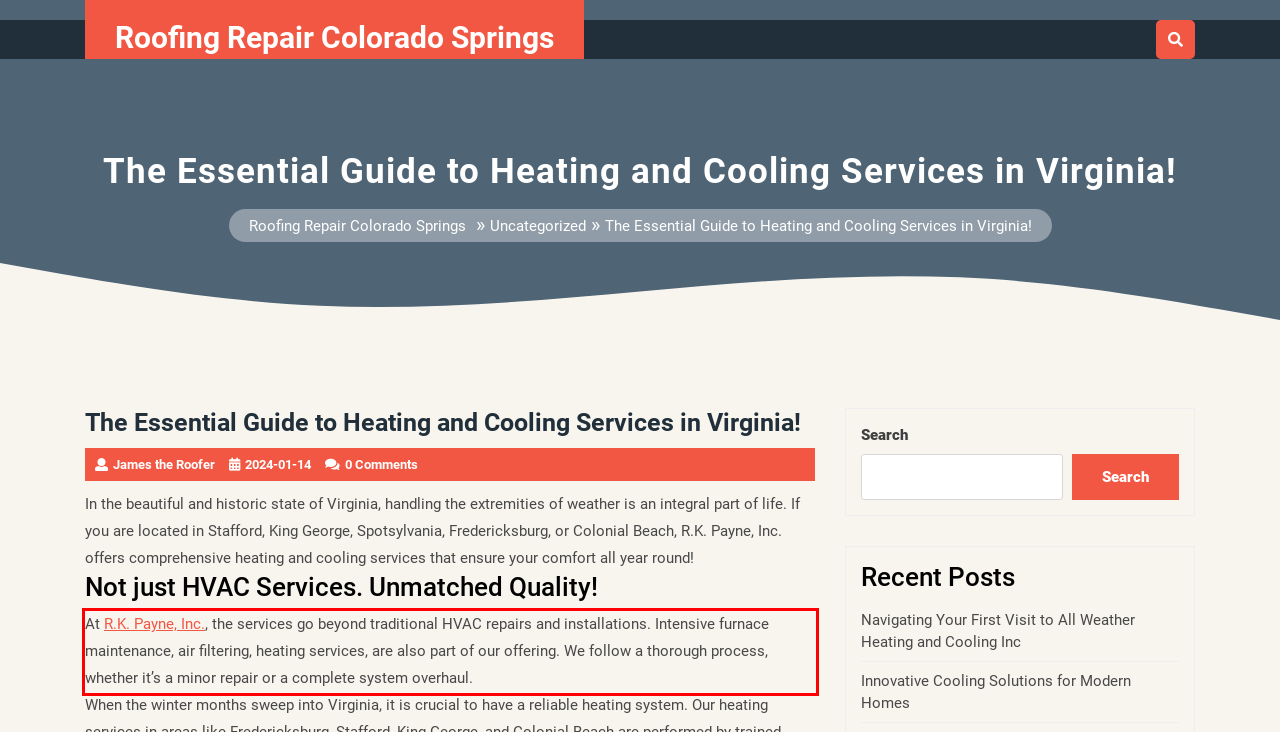Look at the webpage screenshot and recognize the text inside the red bounding box.

At R.K. Payne, Inc., the services go beyond traditional HVAC repairs and installations. Intensive furnace maintenance, air filtering, heating services, are also part of our offering. We follow a thorough process, whether it’s a minor repair or a complete system overhaul.